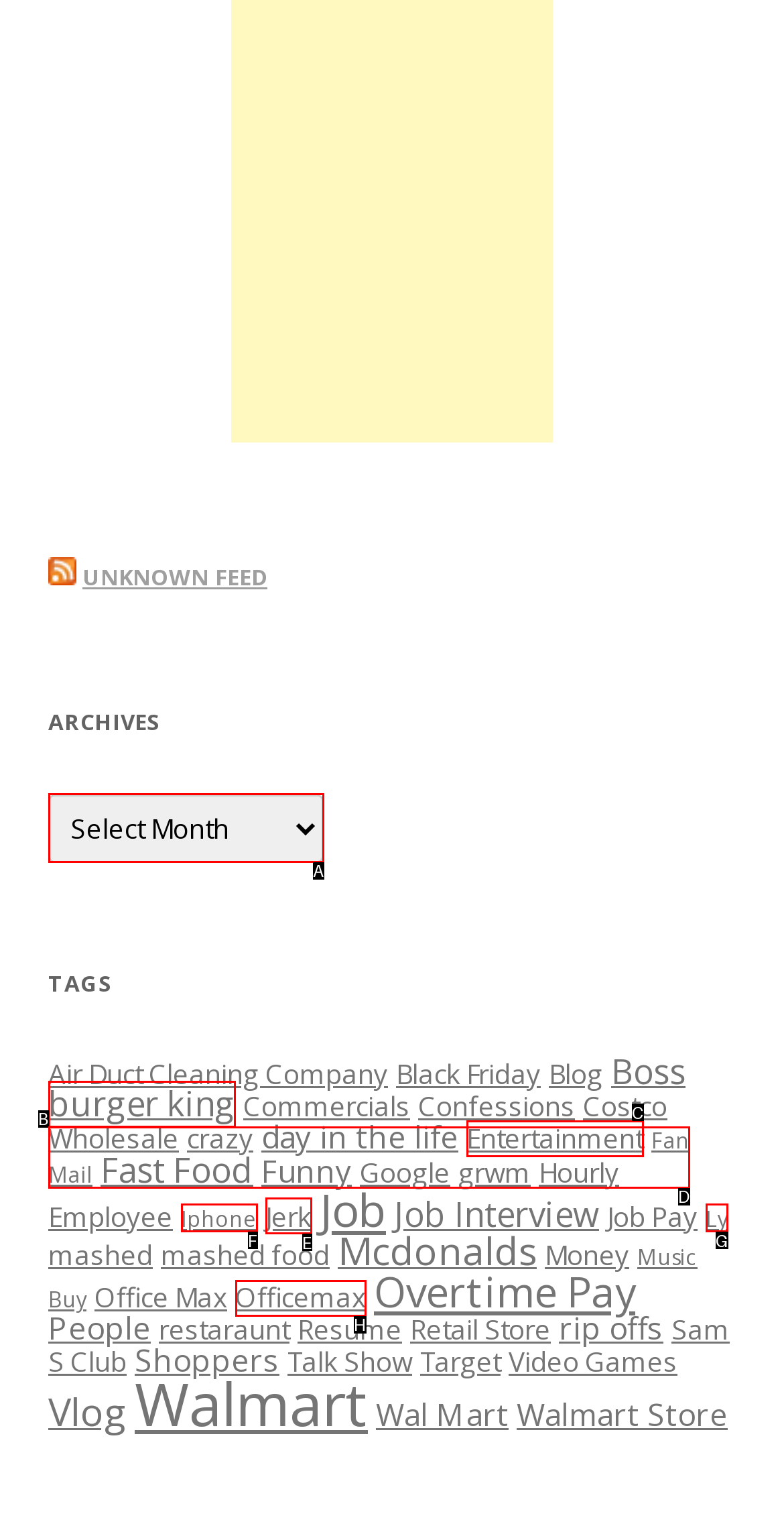Tell me the correct option to click for this task: Select an option from the 'Archives' combobox
Write down the option's letter from the given choices.

A